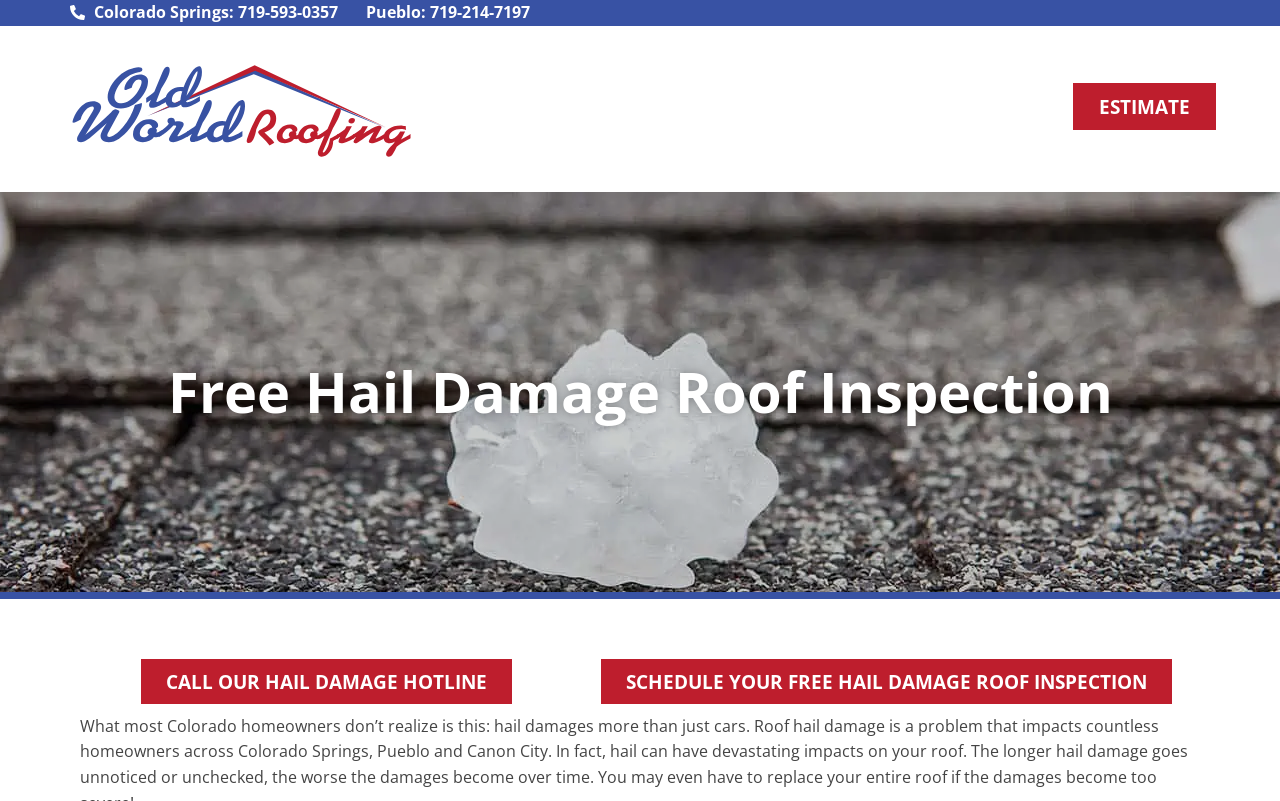Use a single word or phrase to answer this question: 
What is the button for getting an estimate?

ESTIMATE